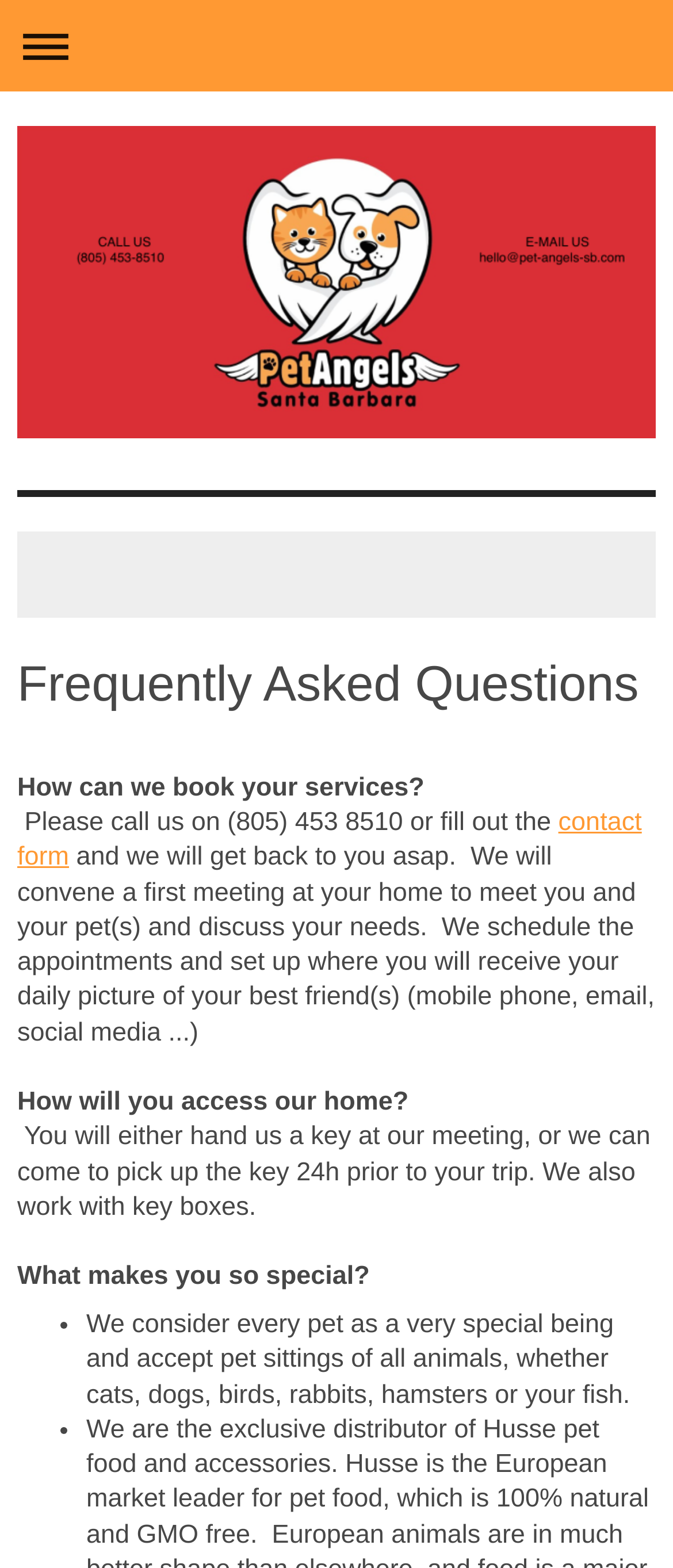Describe the webpage in detail, including text, images, and layout.

The webpage is about Pet Angels Santa Barbara, a pet sitting service. At the top, there is a navigation link to expand or collapse the navigation menu. Below it, a heading "Frequently Asked Questions" is prominently displayed. 

The FAQs section is divided into several questions and answers. The first question, "How can we book your services?" is followed by a response that instructs users to call a phone number or fill out a contact form, with a link to the contact form. The response also mentions that a meeting will be scheduled at the user's home to discuss their needs.

Below this, another question "How will you access our home?" is asked, and the response explains the options for handing over the key, including at the meeting, picking it up 24 hours prior, or using a key box.

Further down, the question "What makes you so special?" is posed, and the response is presented in a bulleted list. The list has two items, but only the first one is visible, which states that the service considers every pet as special and accepts pet sittings for various animals.

Throughout the webpage, the text is arranged in a clear and organized manner, making it easy to read and understand the services offered by Pet Angels Santa Barbara.